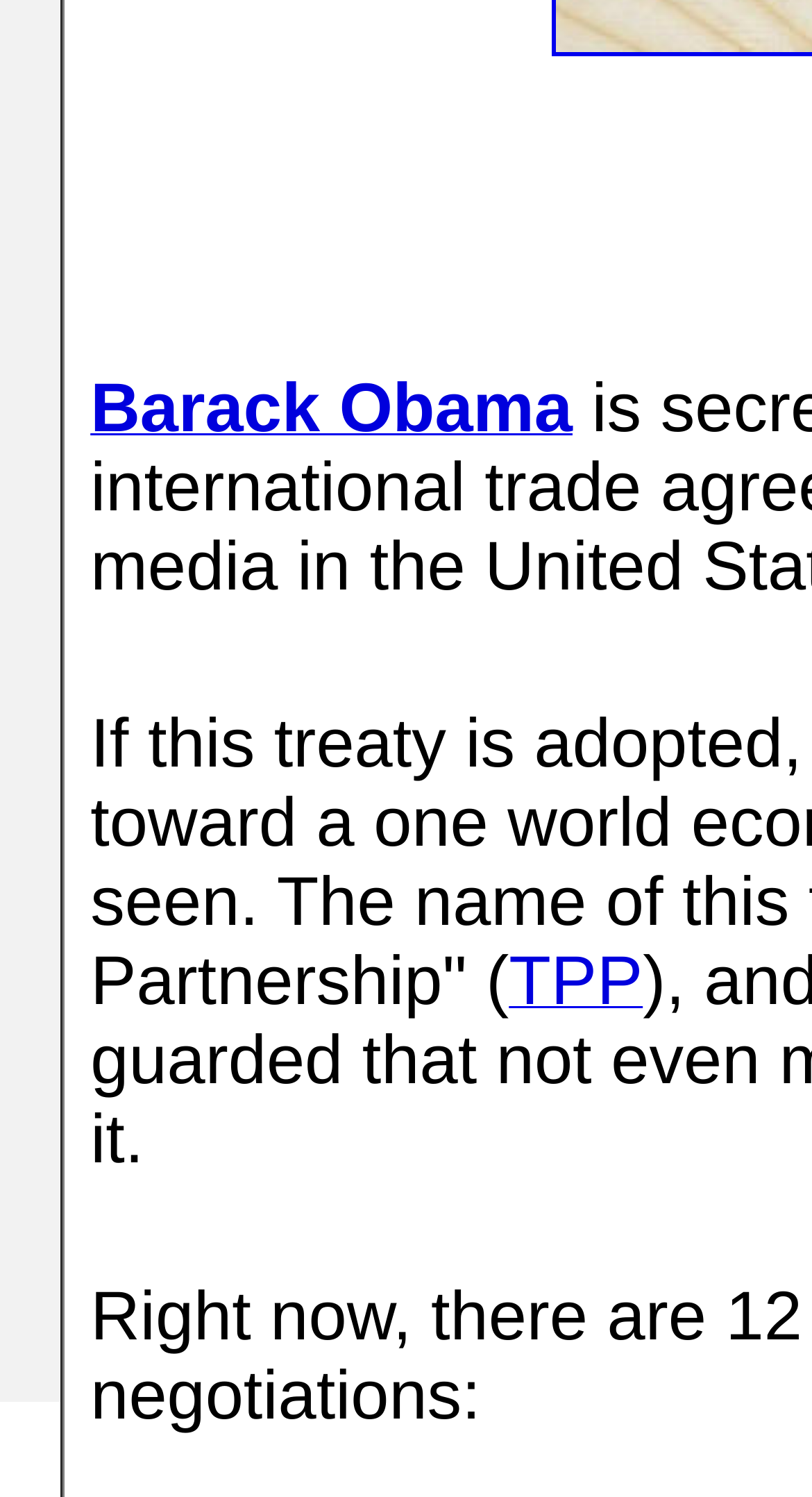Using the provided element description "Barack Obama", determine the bounding box coordinates of the UI element.

[0.111, 0.271, 0.705, 0.292]